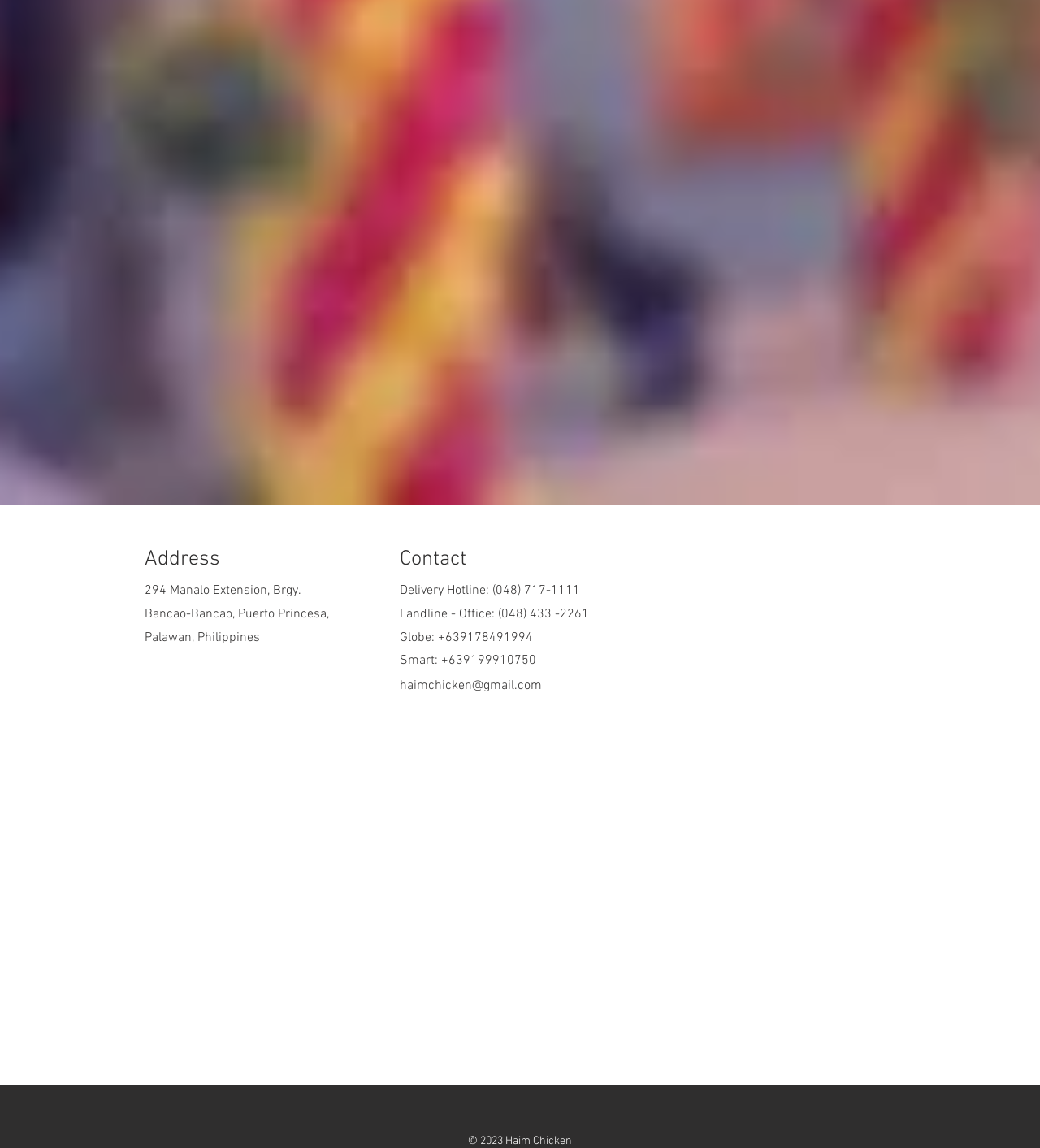Respond to the question below with a single word or phrase:
What type of content is displayed in the iframe element?

Google Maps